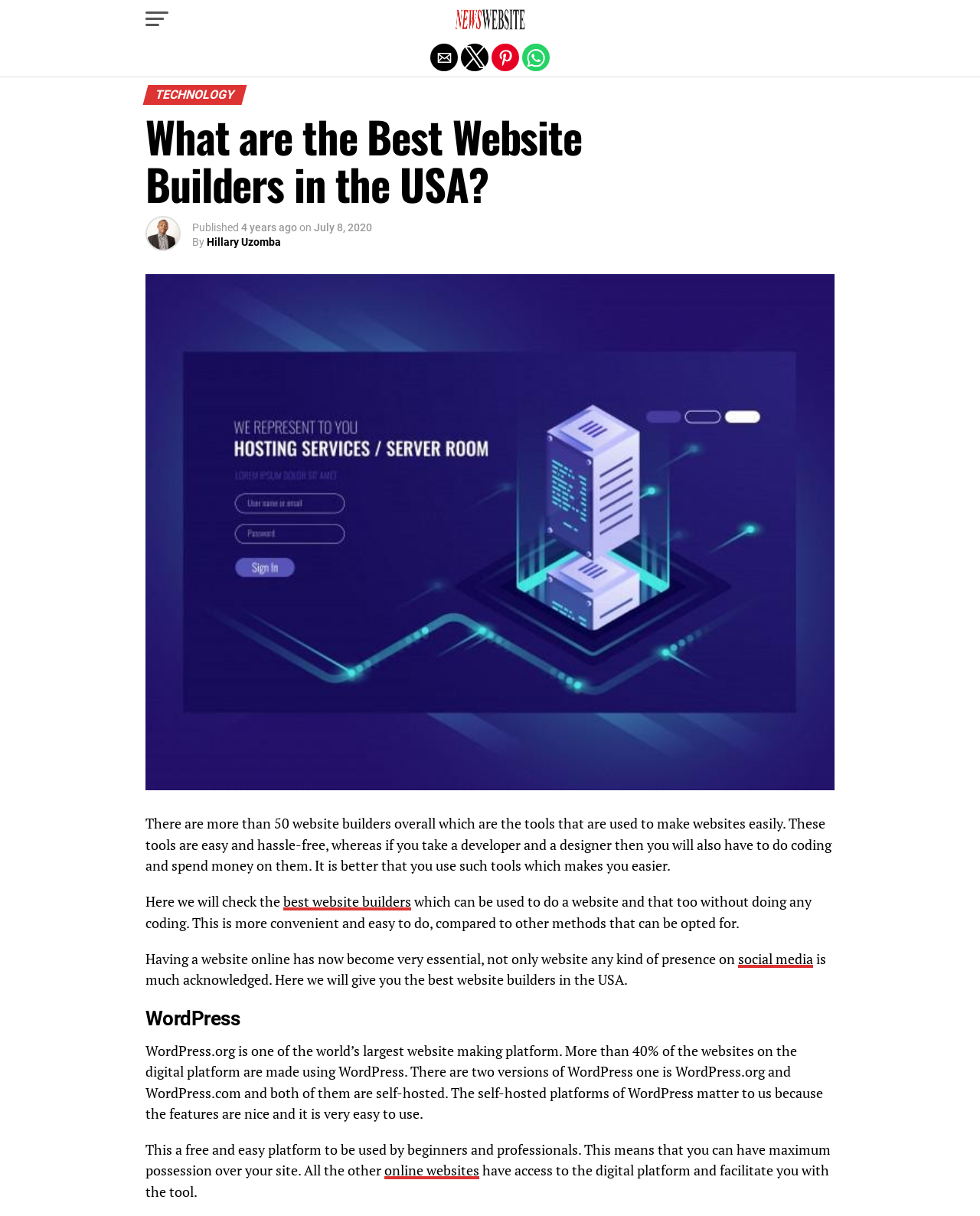Specify the bounding box coordinates (top-left x, top-left y, bottom-right x, bottom-right y) of the UI element in the screenshot that matches this description: aria-label="Share by pinterest"

[0.502, 0.036, 0.53, 0.059]